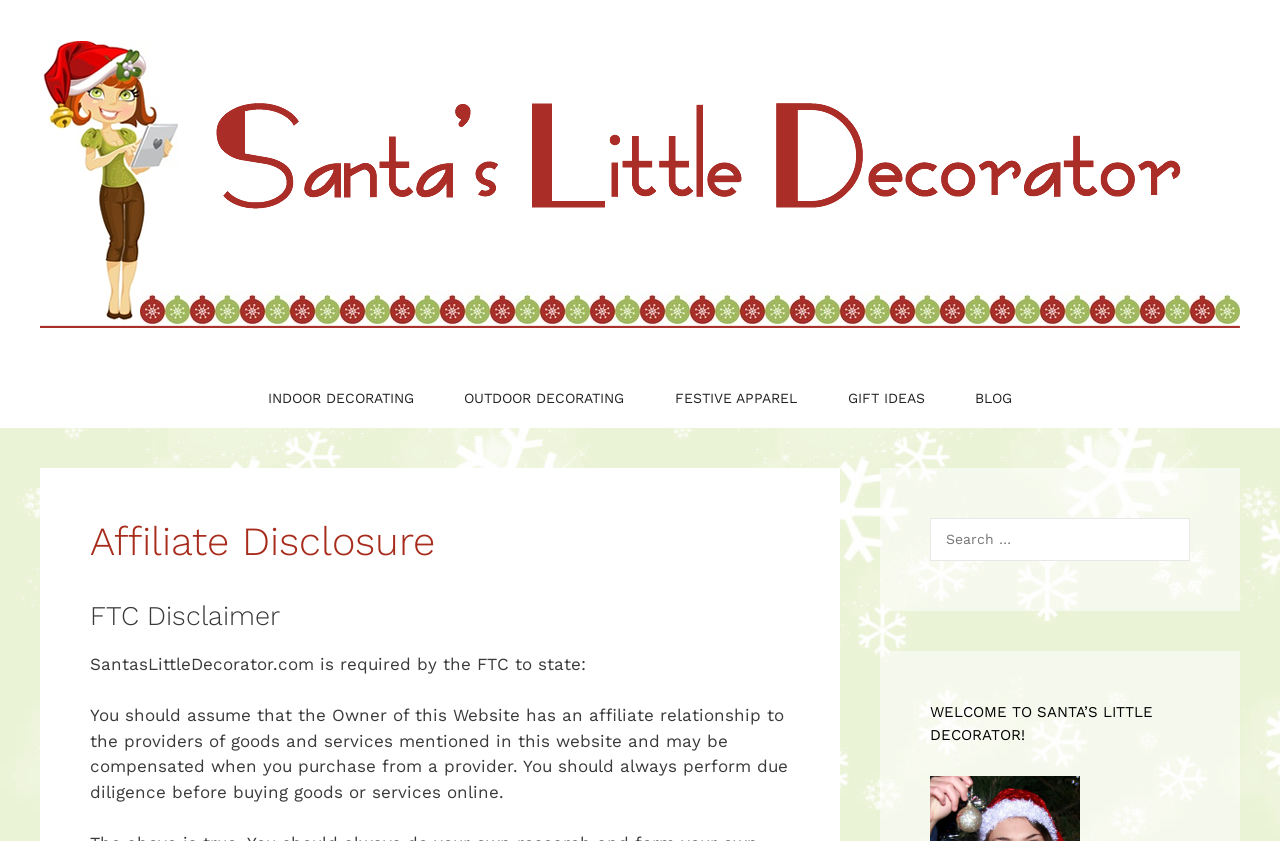Determine the bounding box for the UI element described here: "alt="Santa's Little Decorator"".

[0.031, 0.205, 0.969, 0.229]